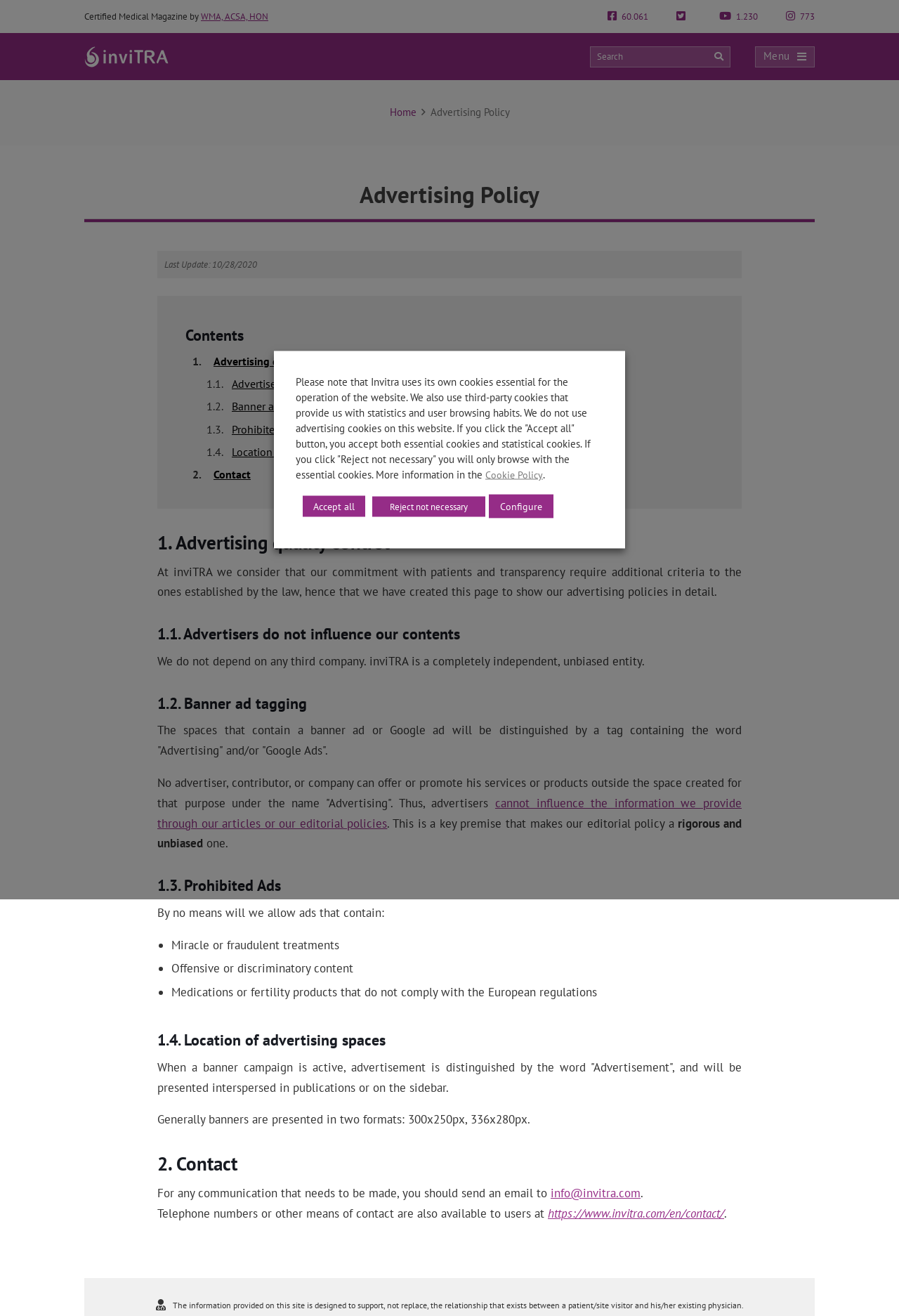Determine the bounding box coordinates of the region to click in order to accomplish the following instruction: "Contact inviTRA". Provide the coordinates as four float numbers between 0 and 1, specifically [left, top, right, bottom].

[0.612, 0.901, 0.712, 0.912]